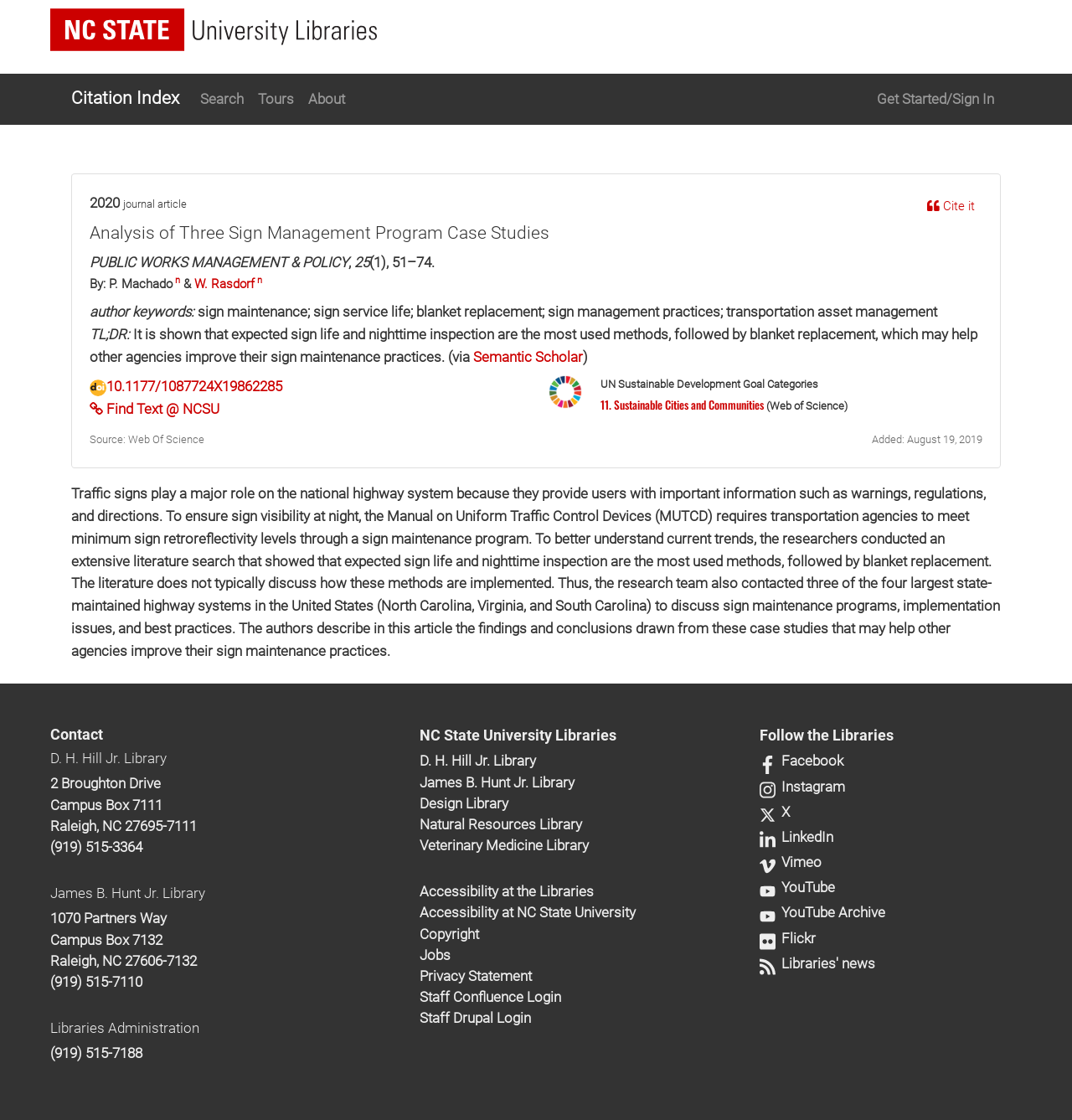Determine the bounding box coordinates for the area that should be clicked to carry out the following instruction: "Visit the 'Citation Index' page".

[0.066, 0.072, 0.167, 0.105]